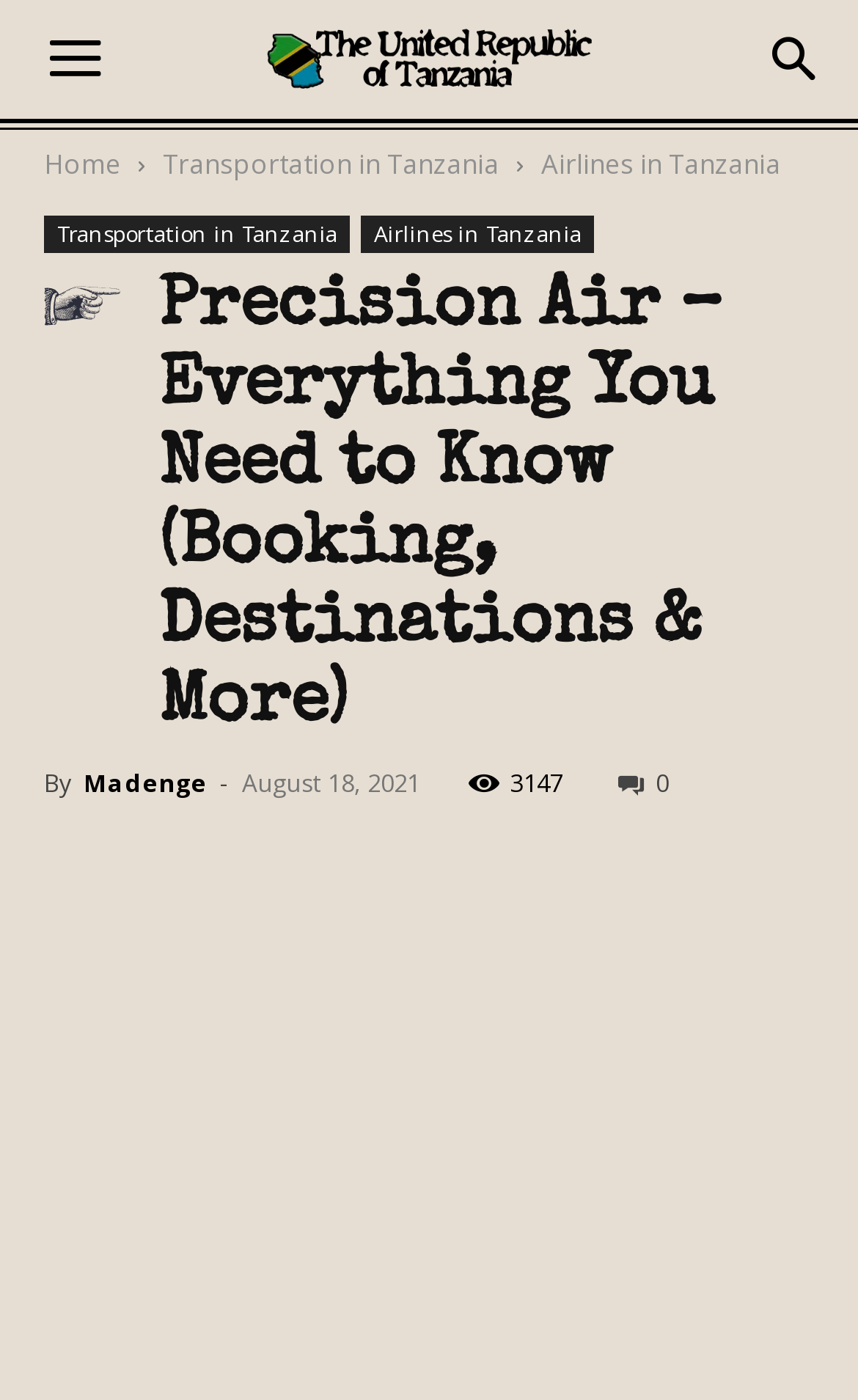Show me the bounding box coordinates of the clickable region to achieve the task as per the instruction: "Learn about airlines in Tanzania".

[0.631, 0.104, 0.91, 0.13]